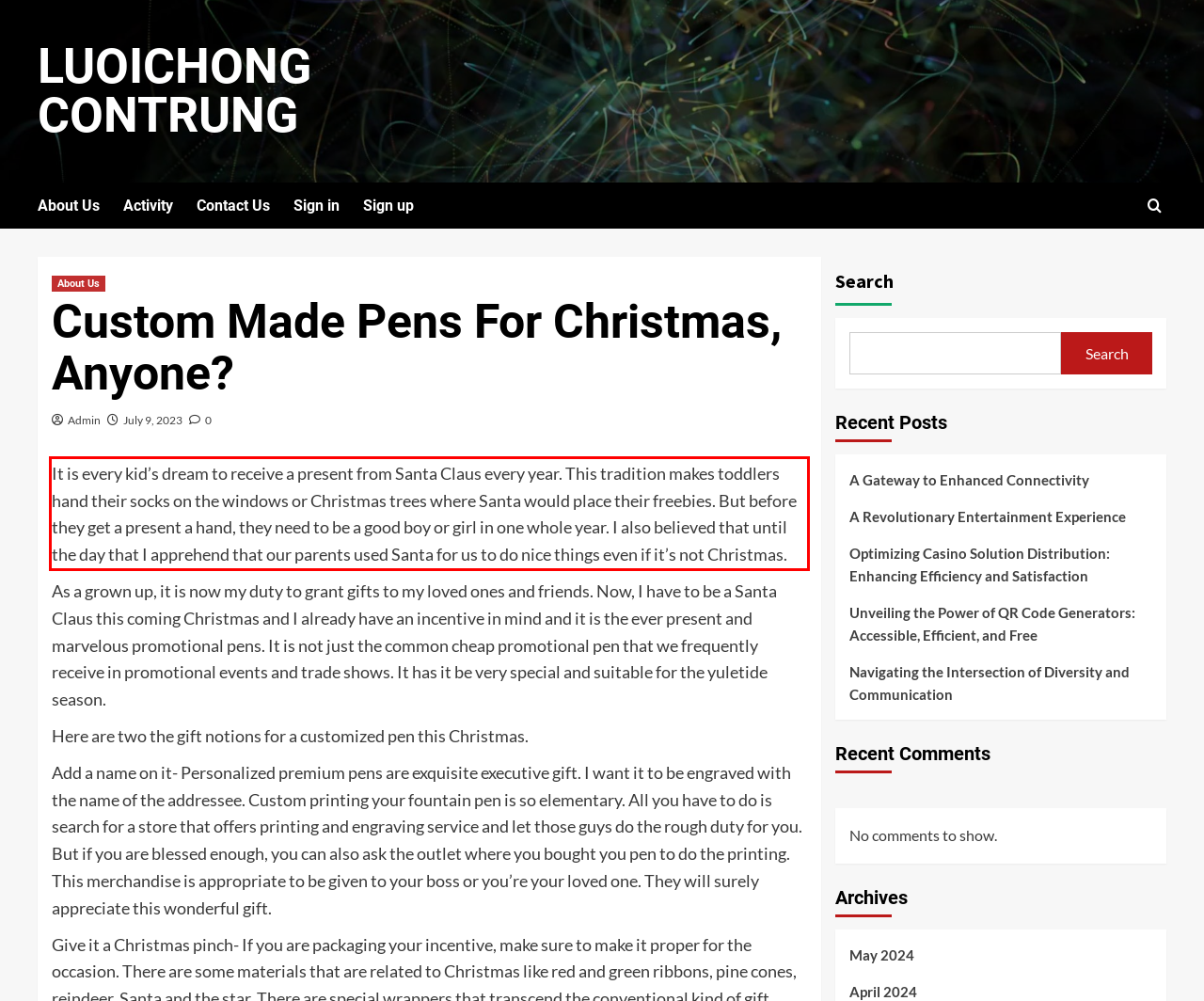You are provided with a screenshot of a webpage that includes a red bounding box. Extract and generate the text content found within the red bounding box.

It is every kid’s dream to receive a present from Santa Claus every year. This tradition makes toddlers hand their socks on the windows or Christmas trees where Santa would place their freebies. But before they get a present a hand, they need to be a good boy or girl in one whole year. I also believed that until the day that I apprehend that our parents used Santa for us to do nice things even if it’s not Christmas.